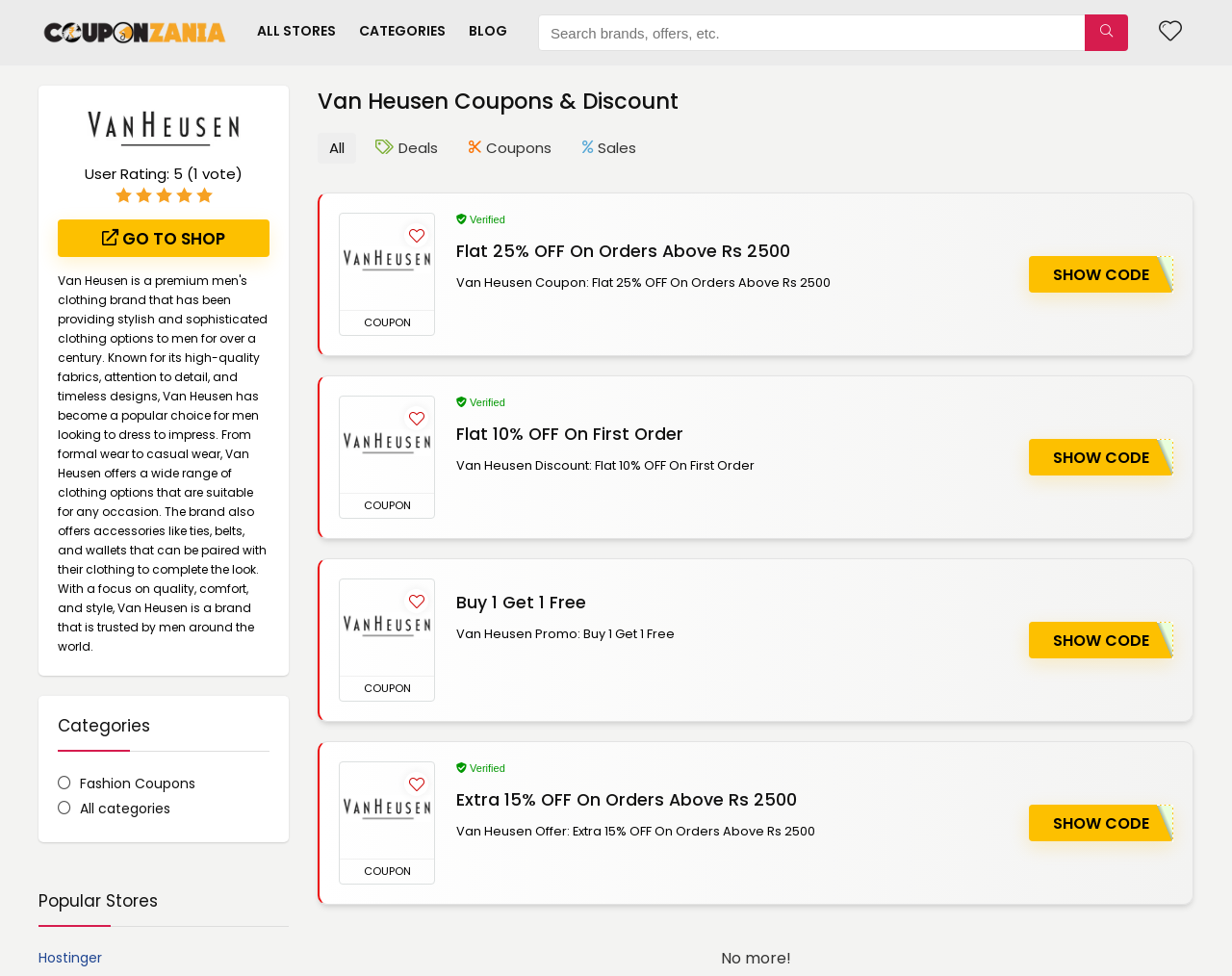From the webpage screenshot, identify the region described by Go to shop. Provide the bounding box coordinates as (top-left x, top-left y, bottom-right x, bottom-right y), with each value being a floating point number between 0 and 1.

[0.047, 0.225, 0.219, 0.264]